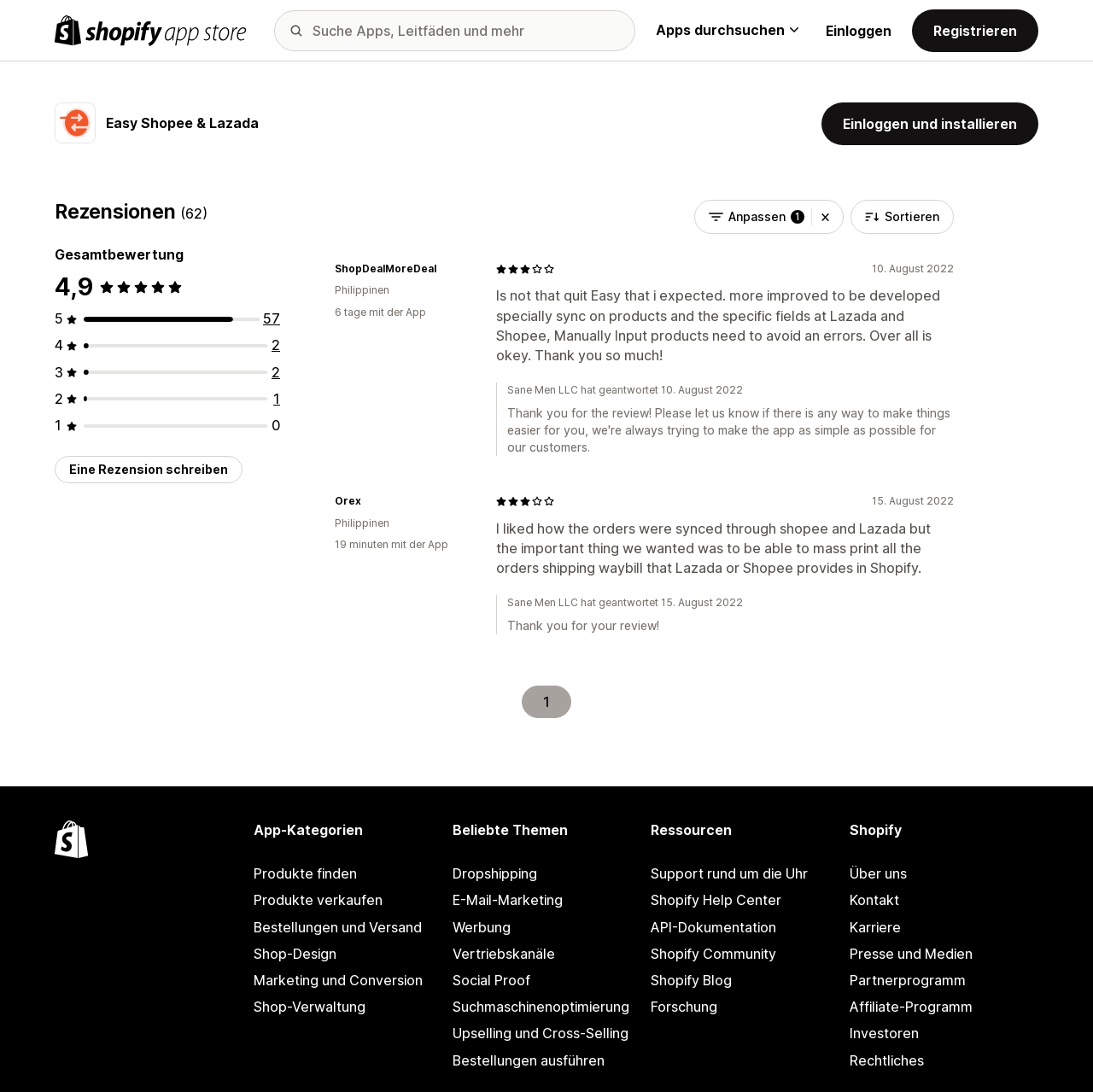Using the given description, provide the bounding box coordinates formatted as (top-left x, top-left y, bottom-right x, bottom-right y), with all values being floating point numbers between 0 and 1. Description: Easy Shopee & Lazada

[0.097, 0.105, 0.237, 0.122]